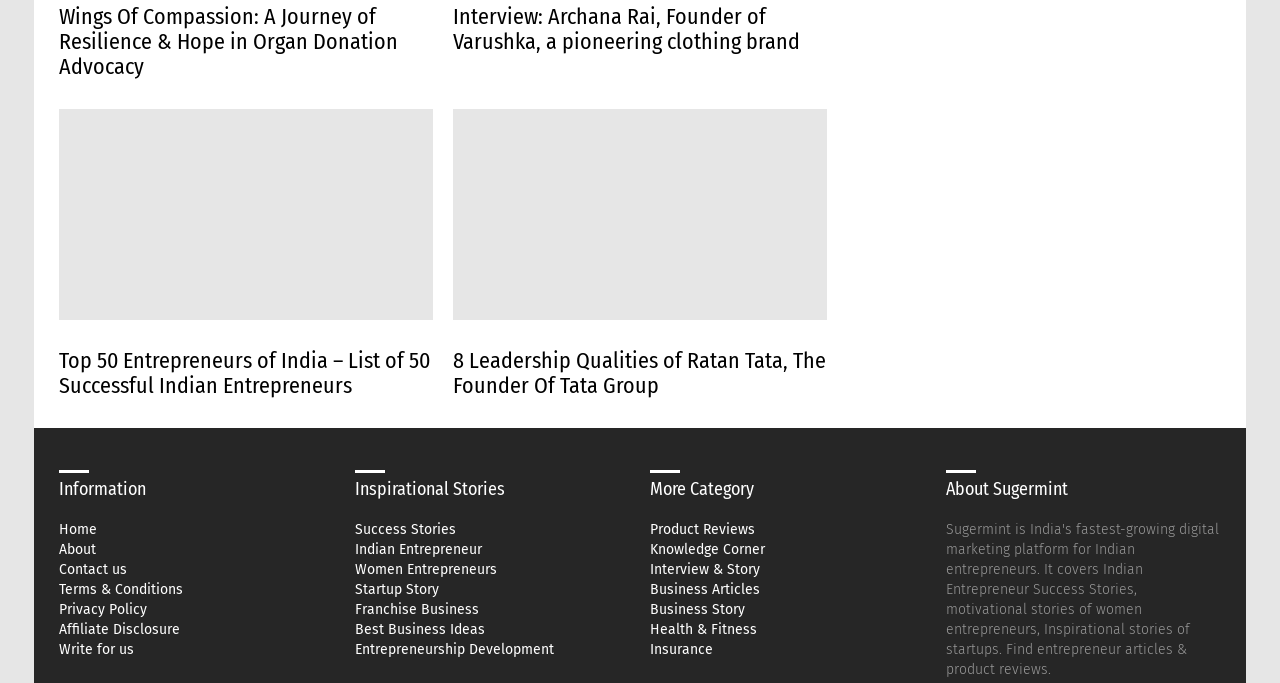Predict the bounding box coordinates of the area that should be clicked to accomplish the following instruction: "Search for something". The bounding box coordinates should consist of four float numbers between 0 and 1, i.e., [left, top, right, bottom].

None